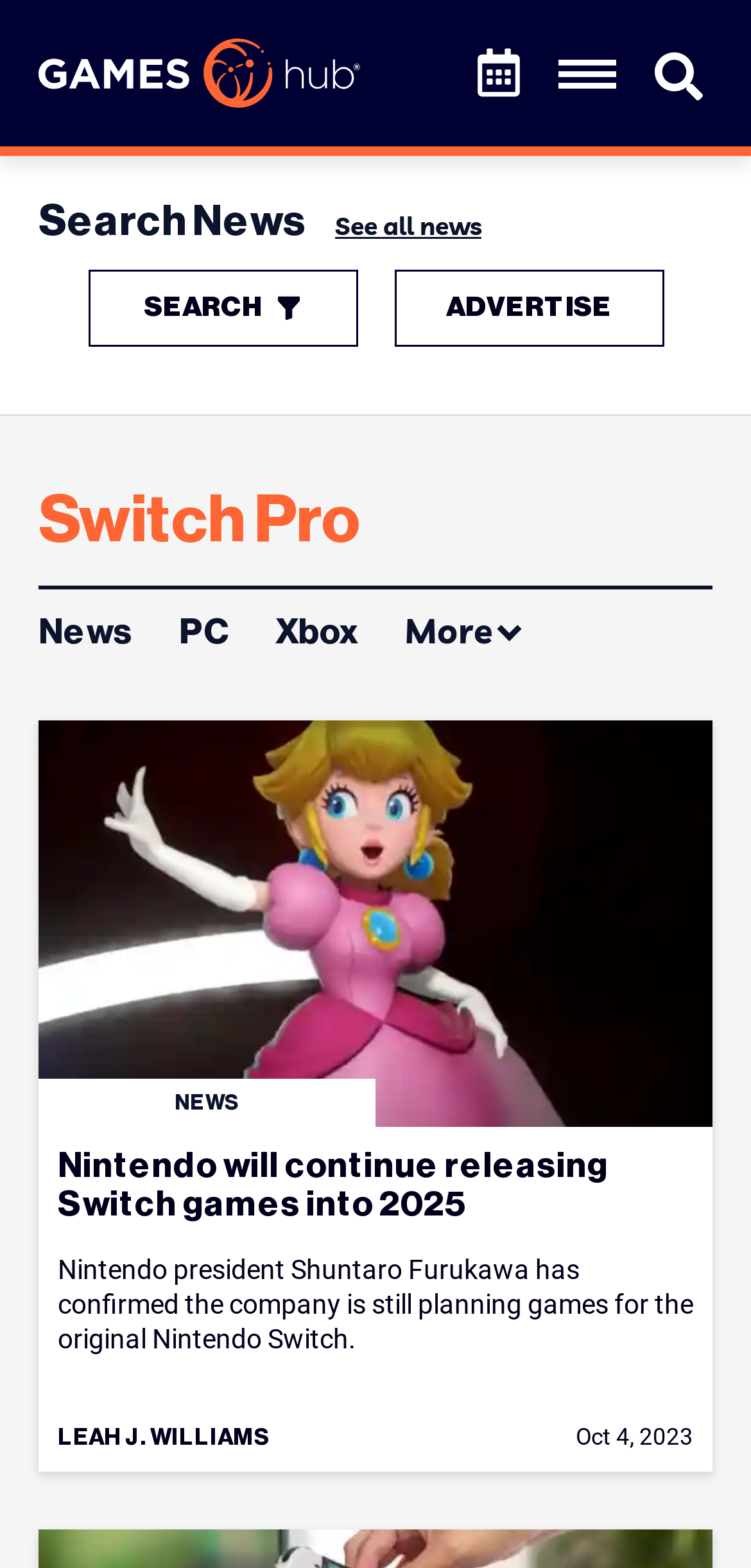Please identify the coordinates of the bounding box for the clickable region that will accomplish this instruction: "Visit the Facebook page".

[0.051, 0.143, 0.115, 0.174]